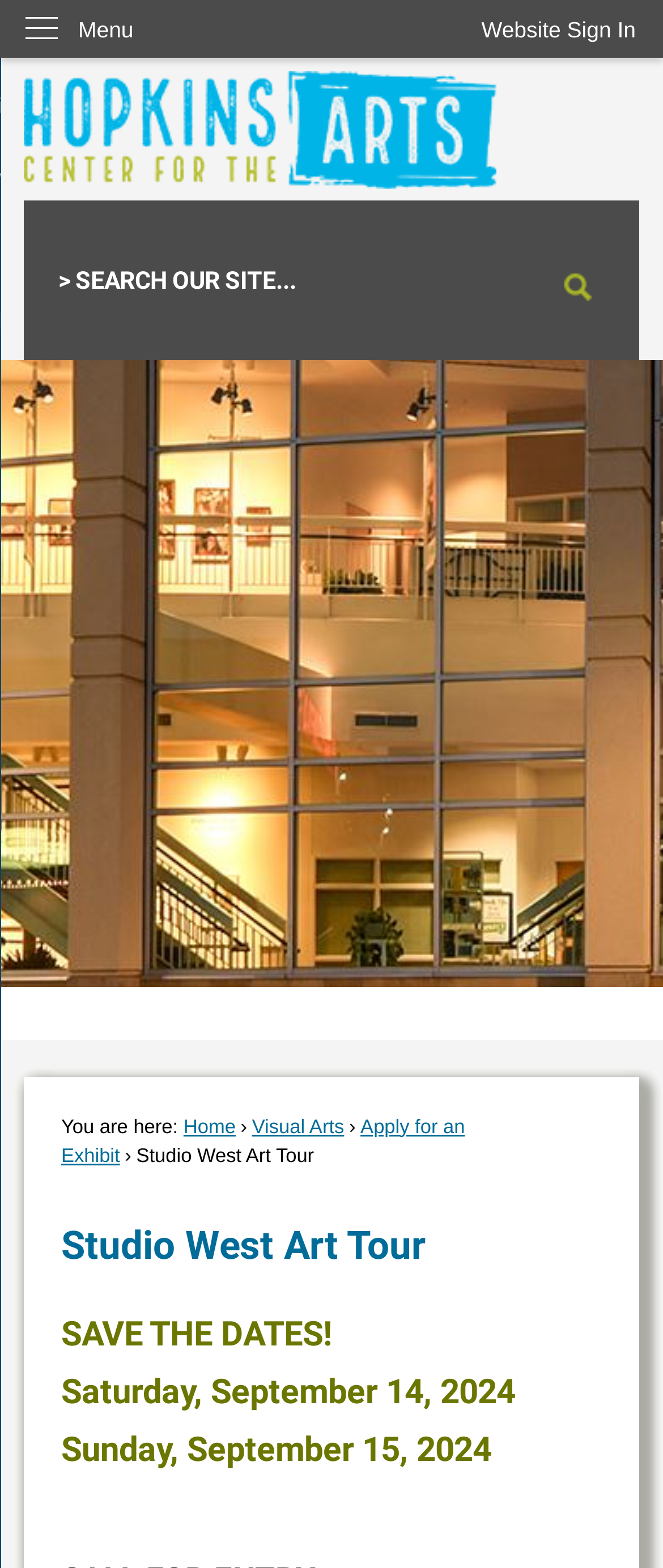What is the purpose of the Studio West Art Tour?
Observe the image and answer the question with a one-word or short phrase response.

Early autumn art studios tour